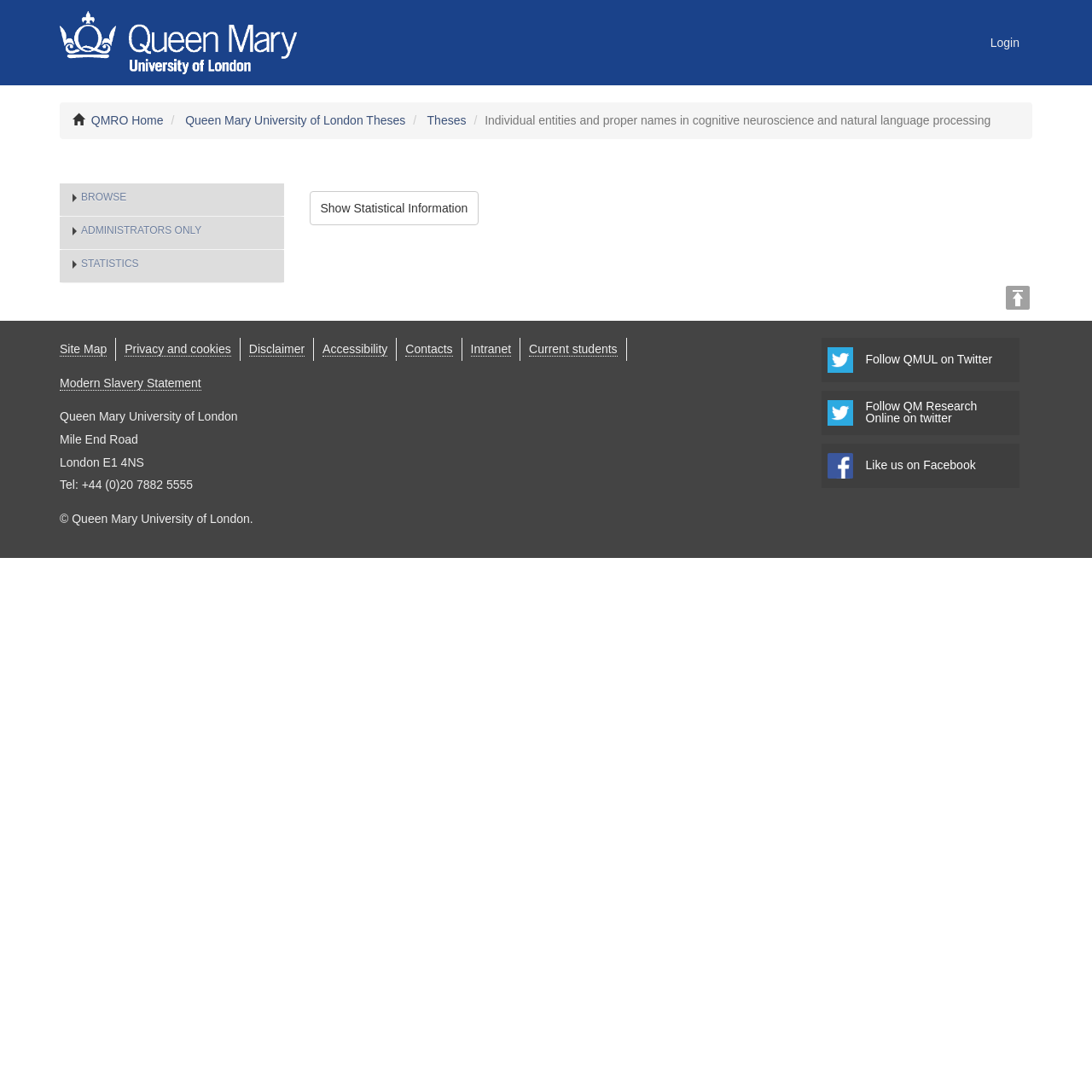Find the bounding box coordinates of the clickable area that will achieve the following instruction: "Browse the 'QMRO Home' page".

[0.083, 0.104, 0.15, 0.116]